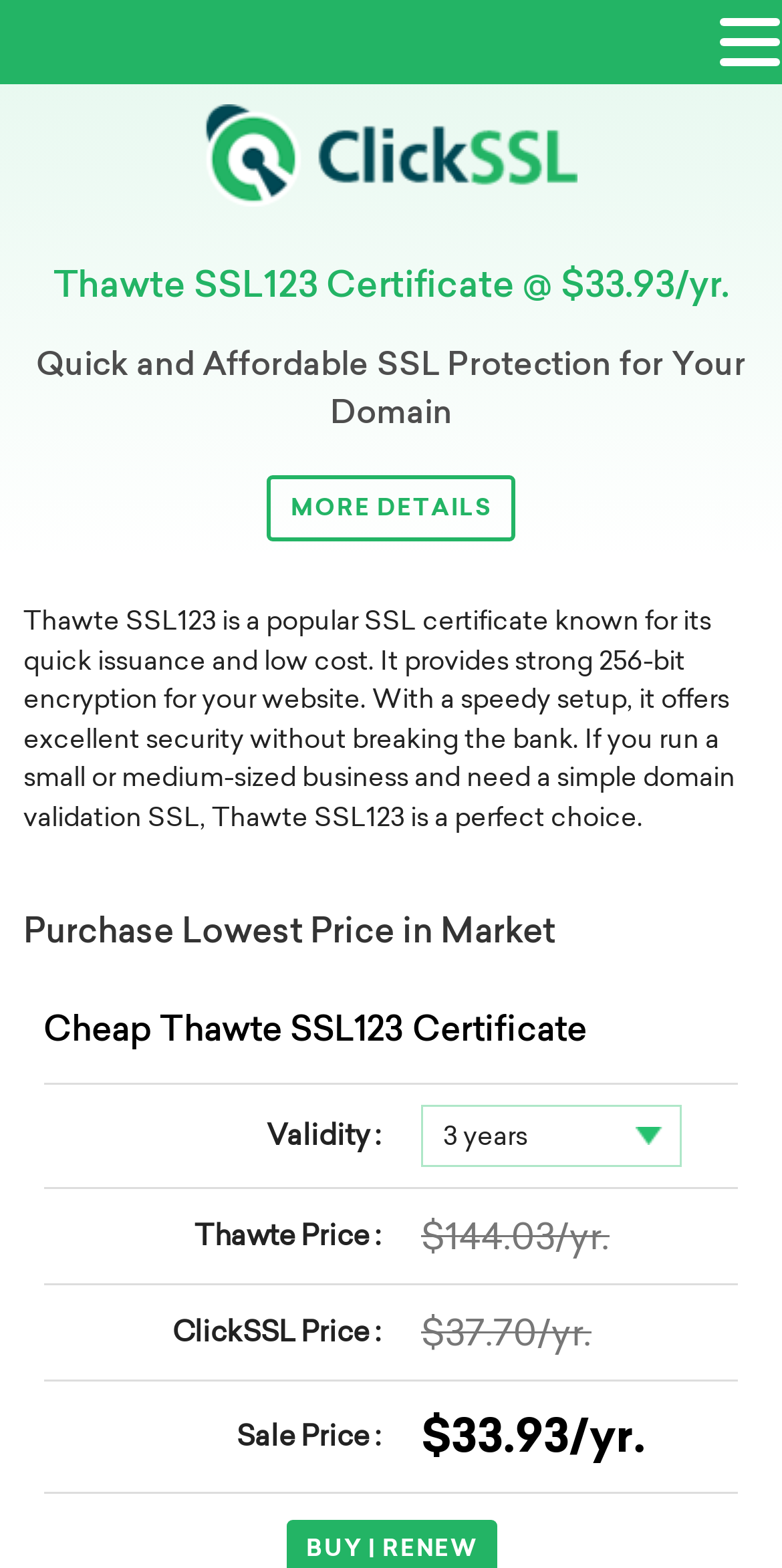Extract the bounding box coordinates for the UI element described by the text: "More Details". The coordinates should be in the form of [left, top, right, bottom] with values between 0 and 1.

[0.341, 0.303, 0.659, 0.346]